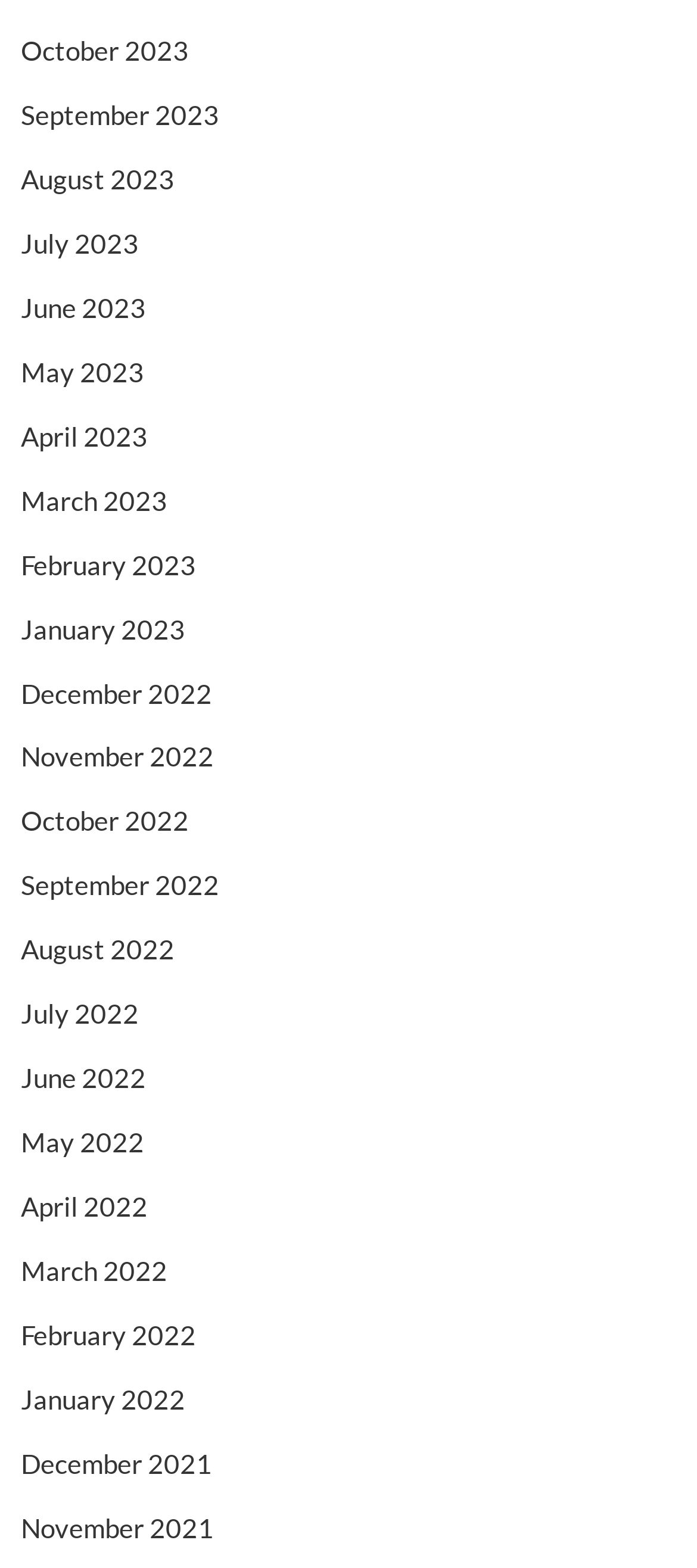What is the earliest month listed?
Refer to the image and offer an in-depth and detailed answer to the question.

By scrolling down the list of links, I can see that the last link is 'December 2021', which suggests that it is the earliest month listed.